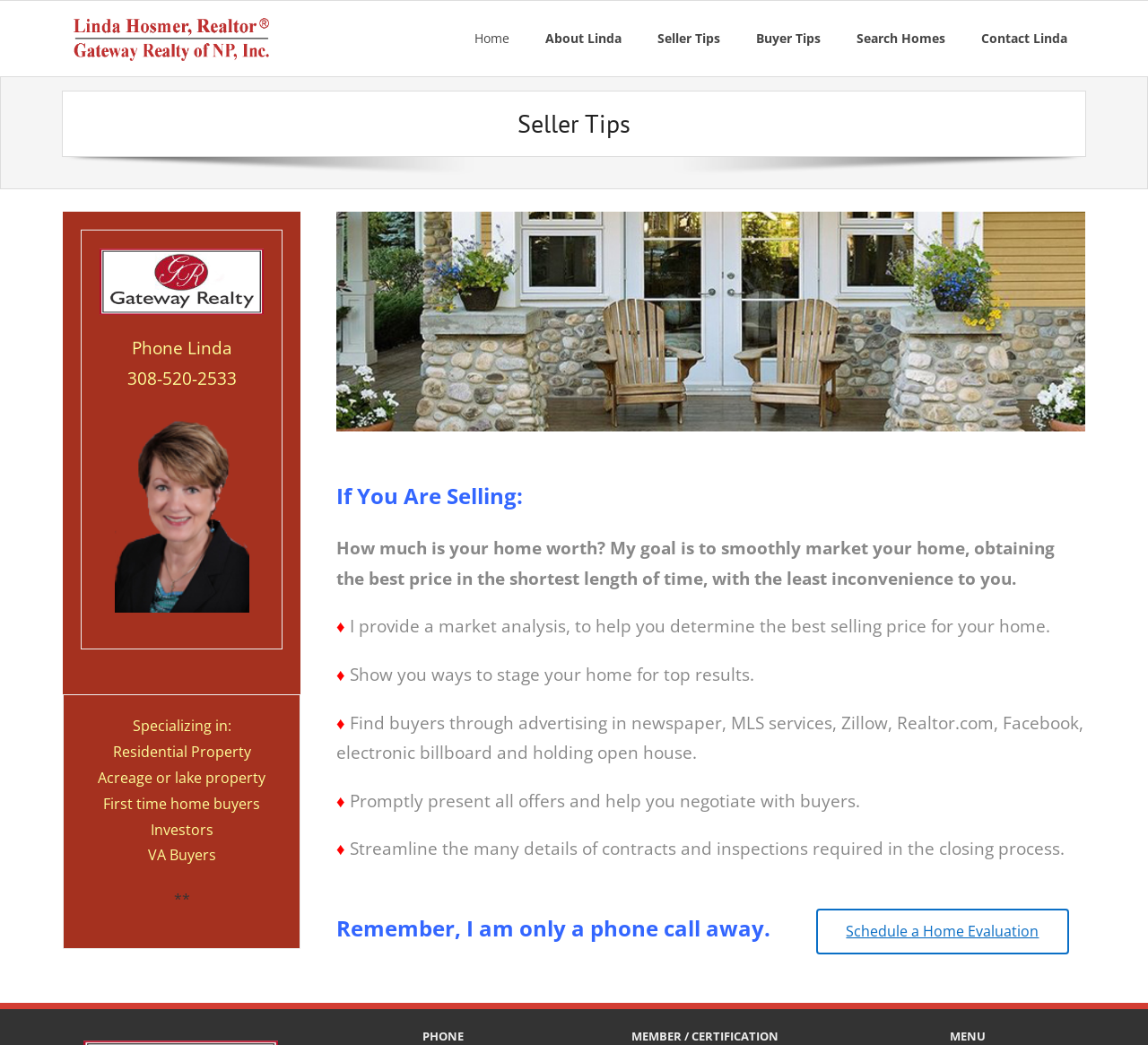What is the phone number of the real estate agent?
Craft a detailed and extensive response to the question.

The phone number of the real estate agent can be found in the left sidebar, where it says 'Phone Linda' followed by the phone number '308-520-2533'.